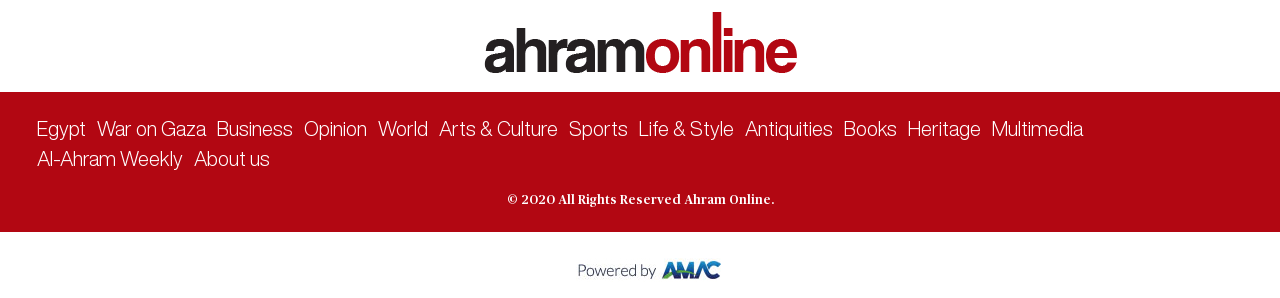Please identify the bounding box coordinates of the clickable area that will fulfill the following instruction: "Check the Privacy Policy". The coordinates should be in the format of four float numbers between 0 and 1, i.e., [left, top, right, bottom].

None